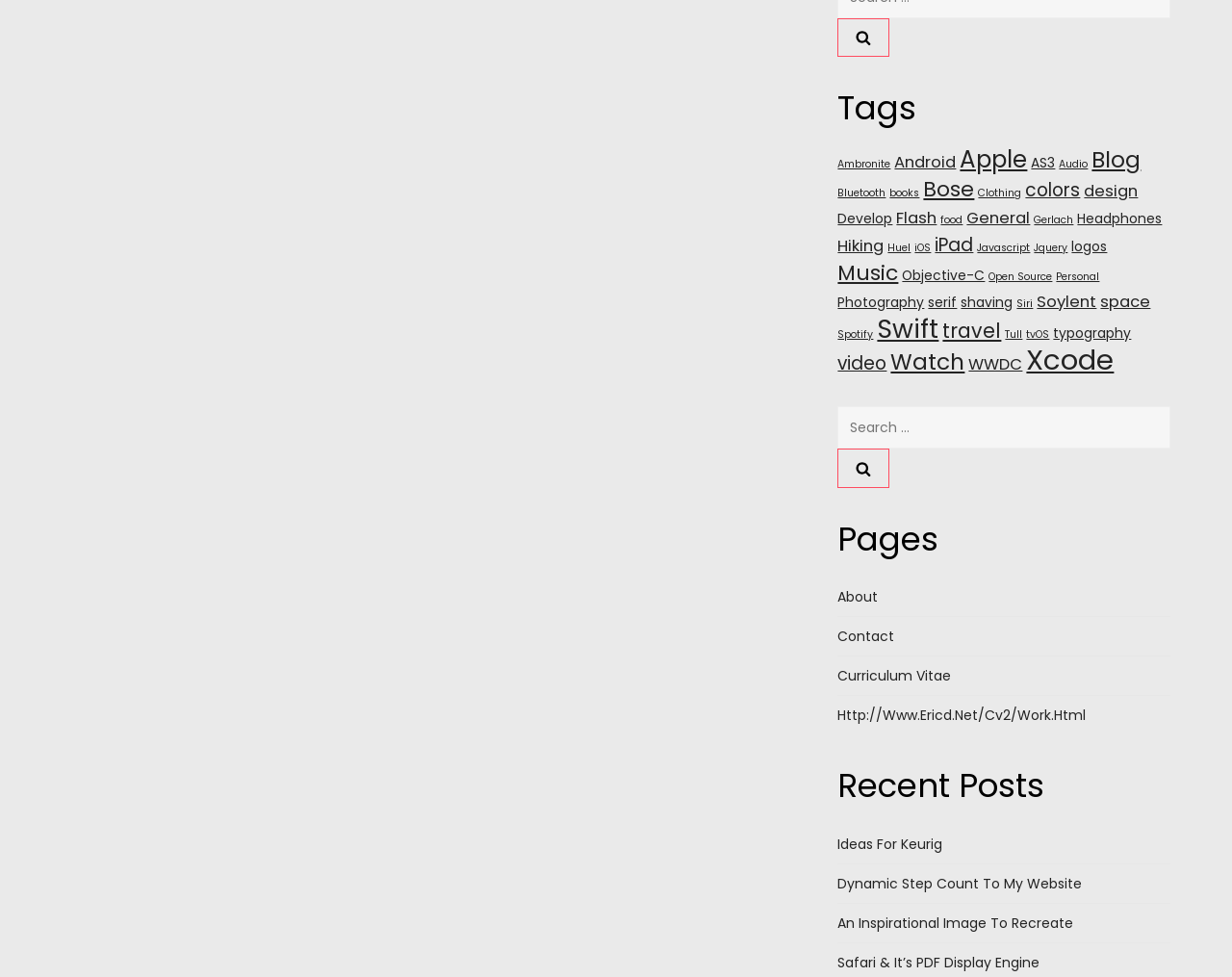Could you please study the image and provide a detailed answer to the question:
What is the category with the most items?

I looked at the list of links under the 'Tags' heading and found that 'Xcode' has the most items, with 14 items.